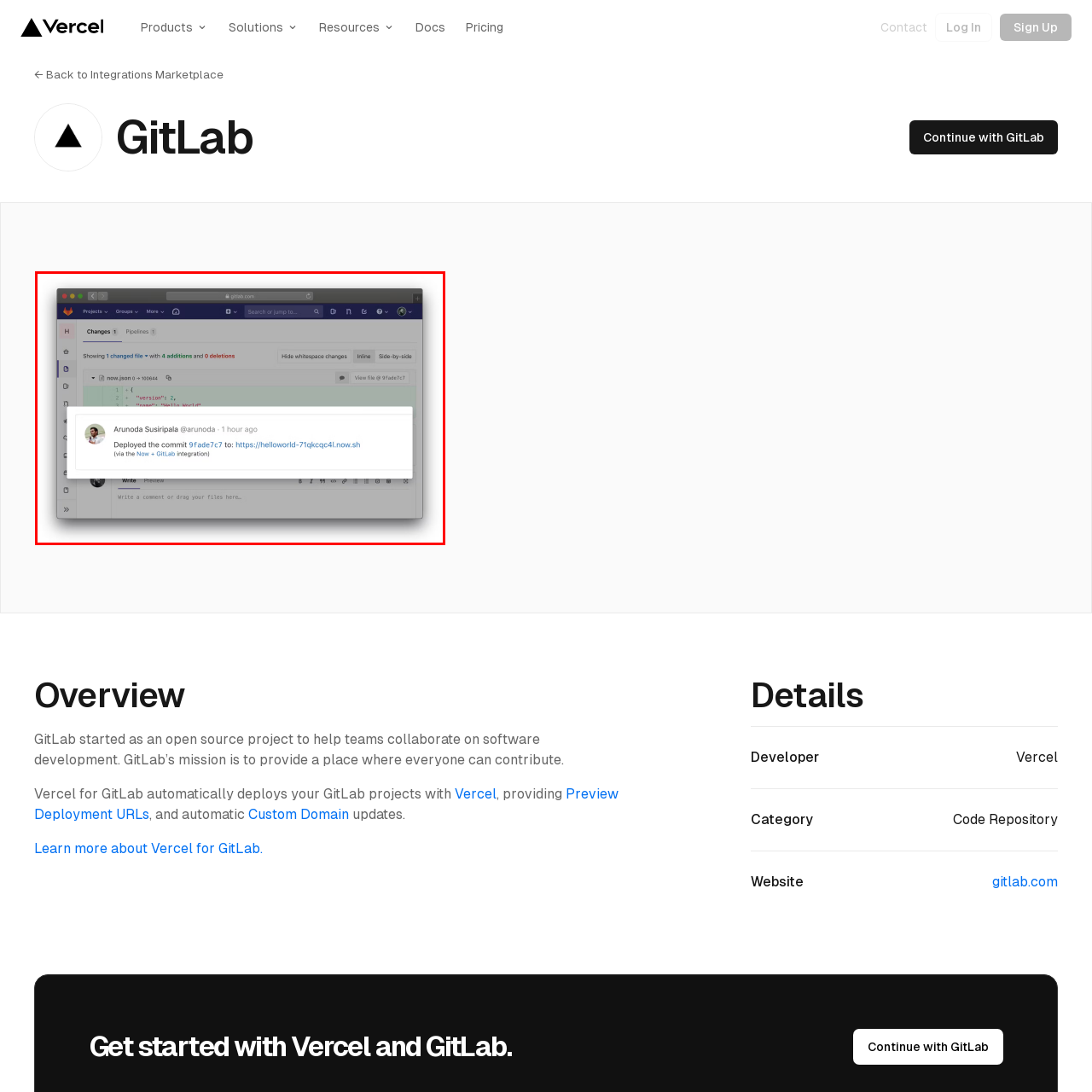Check the content in the red bounding box and reply to the question using a single word or phrase:
What is the integration used for deployment?

Now